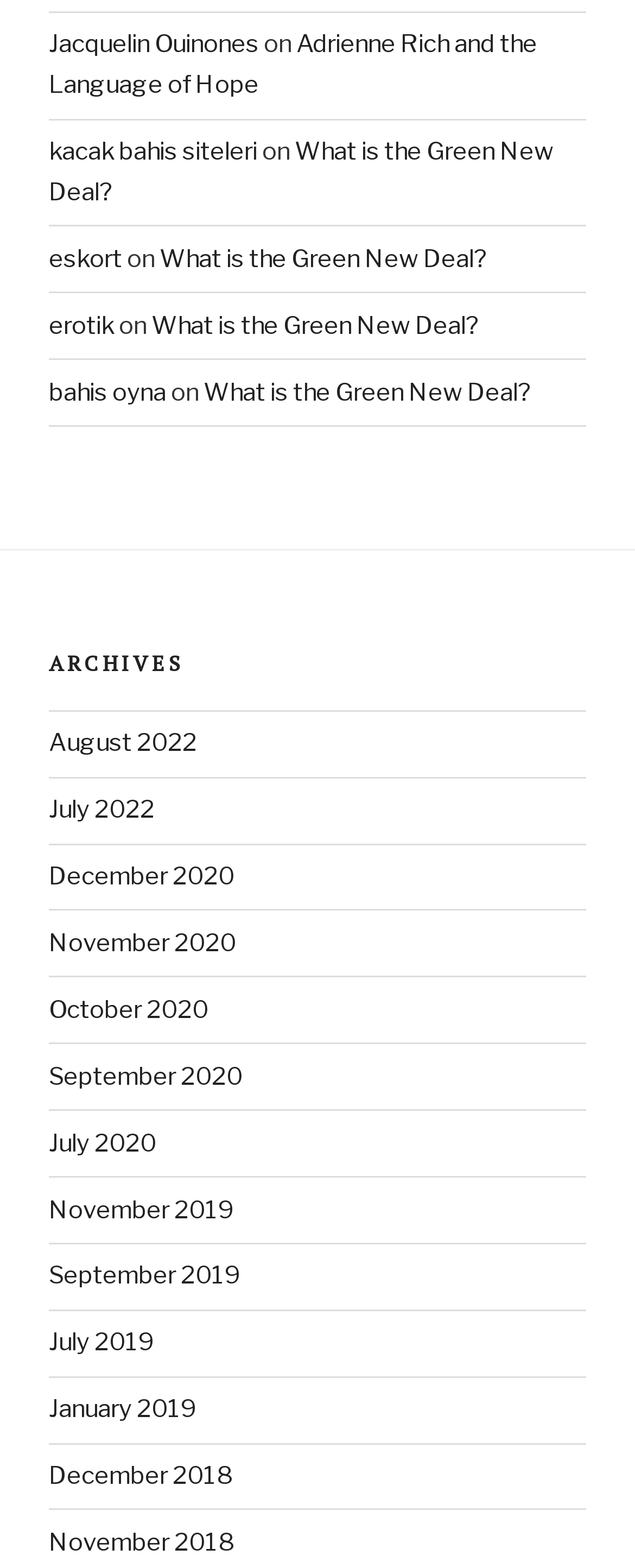Locate the bounding box of the UI element described by: "kacak bahis siteleri" in the given webpage screenshot.

[0.077, 0.087, 0.405, 0.106]